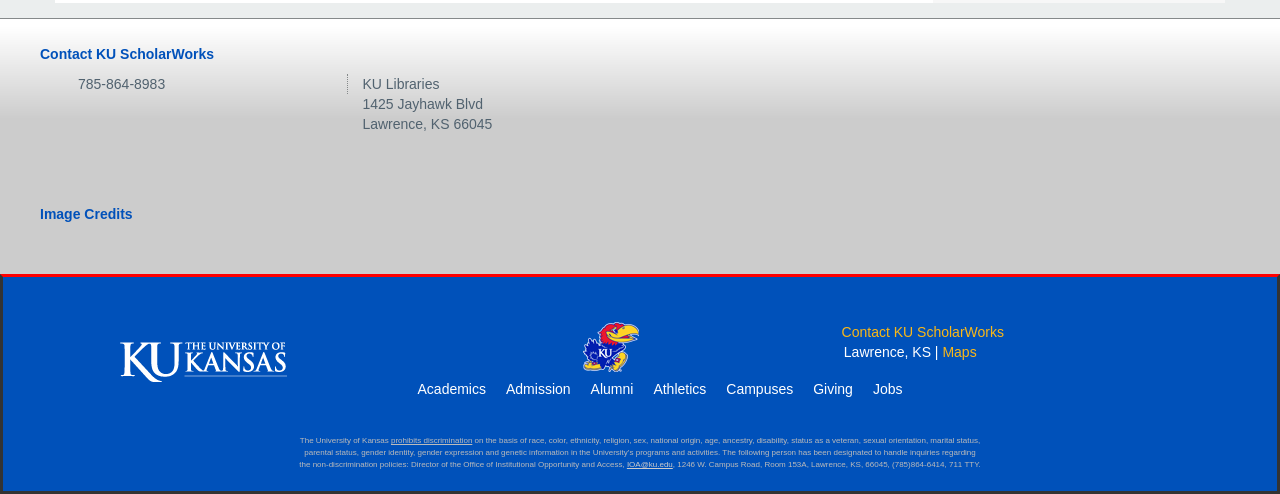Answer with a single word or phrase: 
What is the email address for inquiries regarding non-discrimination policies?

IOA@ku.edu